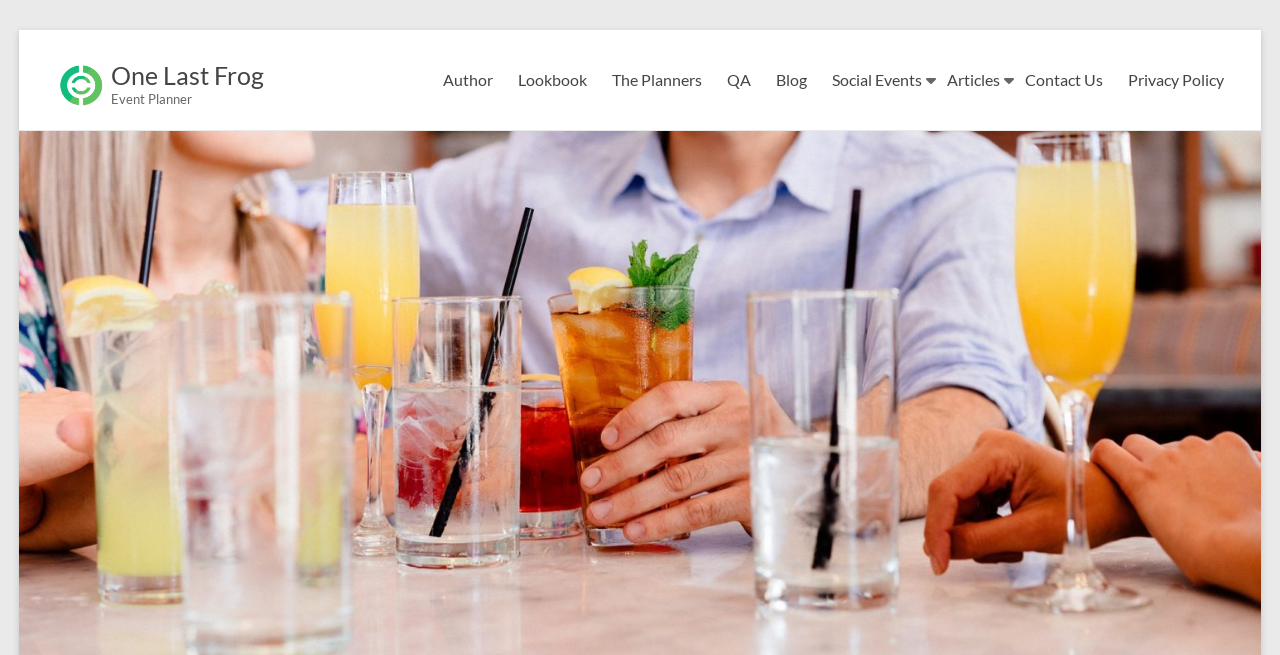Provide the bounding box coordinates for the UI element that is described as: "Blog".

[0.606, 0.099, 0.63, 0.145]